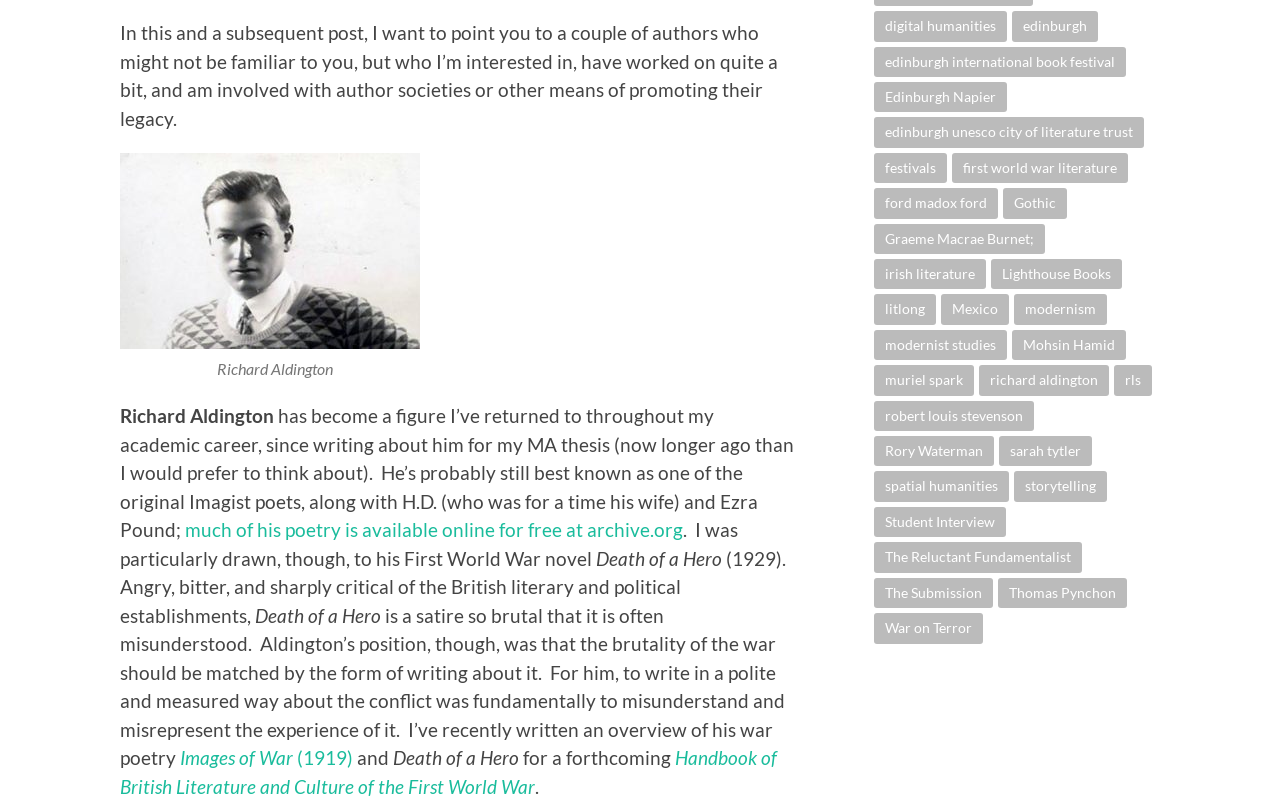Refer to the image and provide a thorough answer to this question:
What is the theme of Richard Aldington's war poetry?

The text describes Richard Aldington's war poetry as 'angry, bitter, and sharply critical of the British literary and political establishments', indicating that his poetry expresses strong emotions and criticism of the establishment.